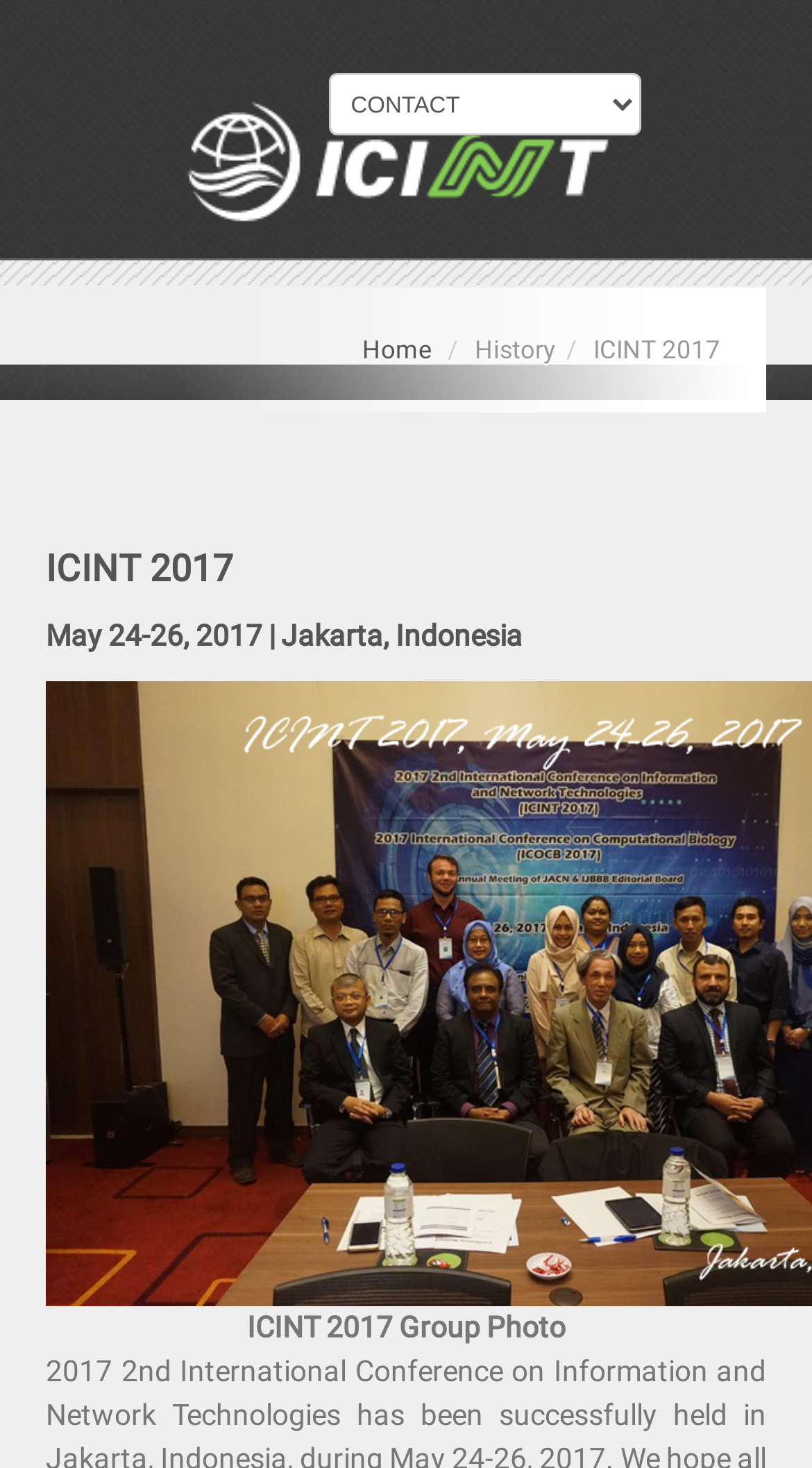Present a detailed account of what is displayed on the webpage.

The webpage is about ICINT 2024, with a prominent link at the top left corner. To the right of this link, there is a combobox that is not expanded. Below these elements, there is a navigation menu with links to "Home" and "History", separated by a slash. Further to the right, there is a link to "ICINT 2017". 

On the page, there are two headings. The first heading, "ICINT 2017", is located at the top center of the page. The second heading, "May 24-26, 2017 | Jakarta, Indonesia", is positioned below the first heading. 

At the bottom center of the page, there is a static text "ICINT 2017 Group Photo".